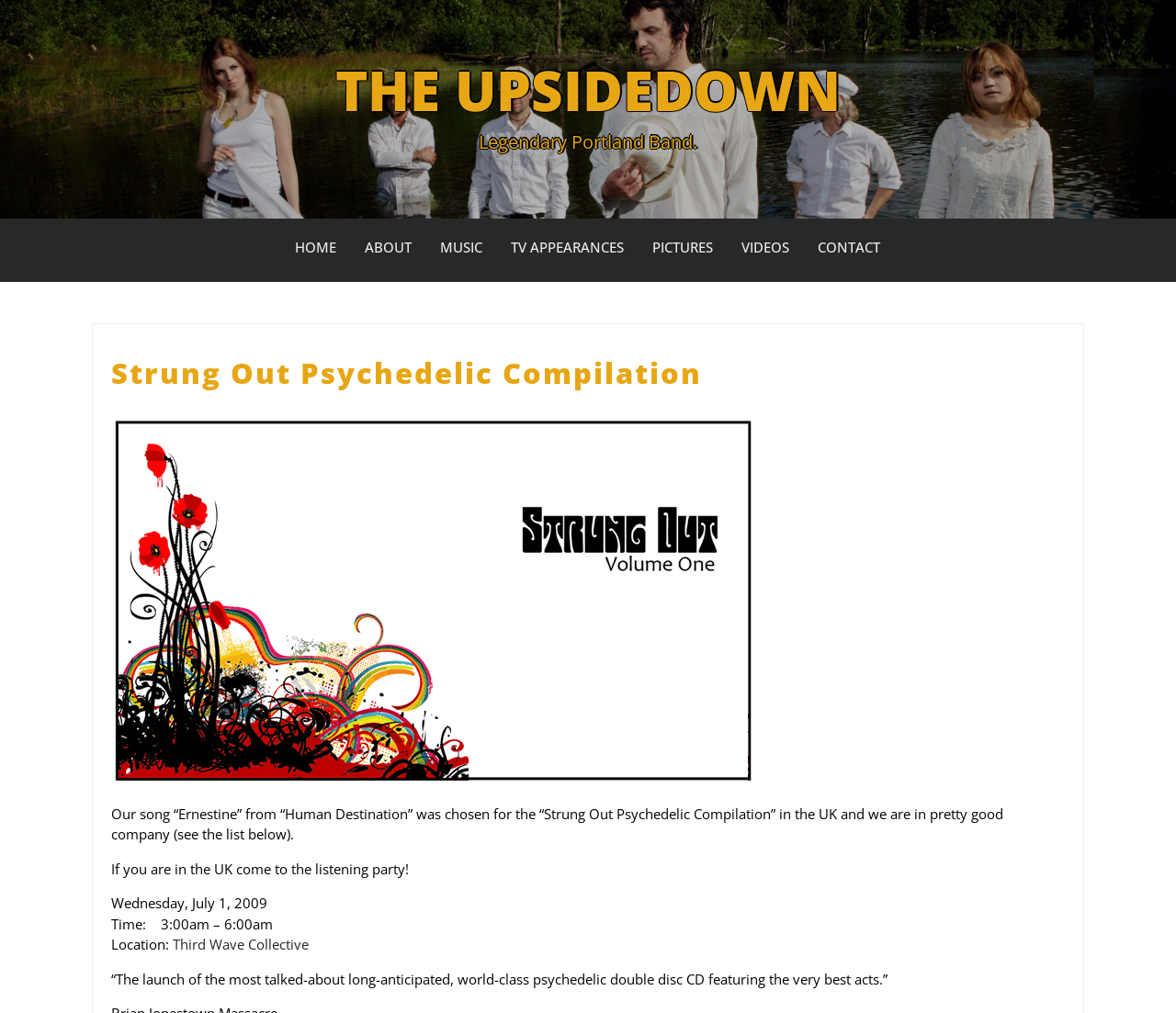What is the title of the compilation?
Craft a detailed and extensive response to the question.

I found the answer by examining the heading element with the text 'Strung Out Psychedelic Compilation' which is likely the title of the compilation.